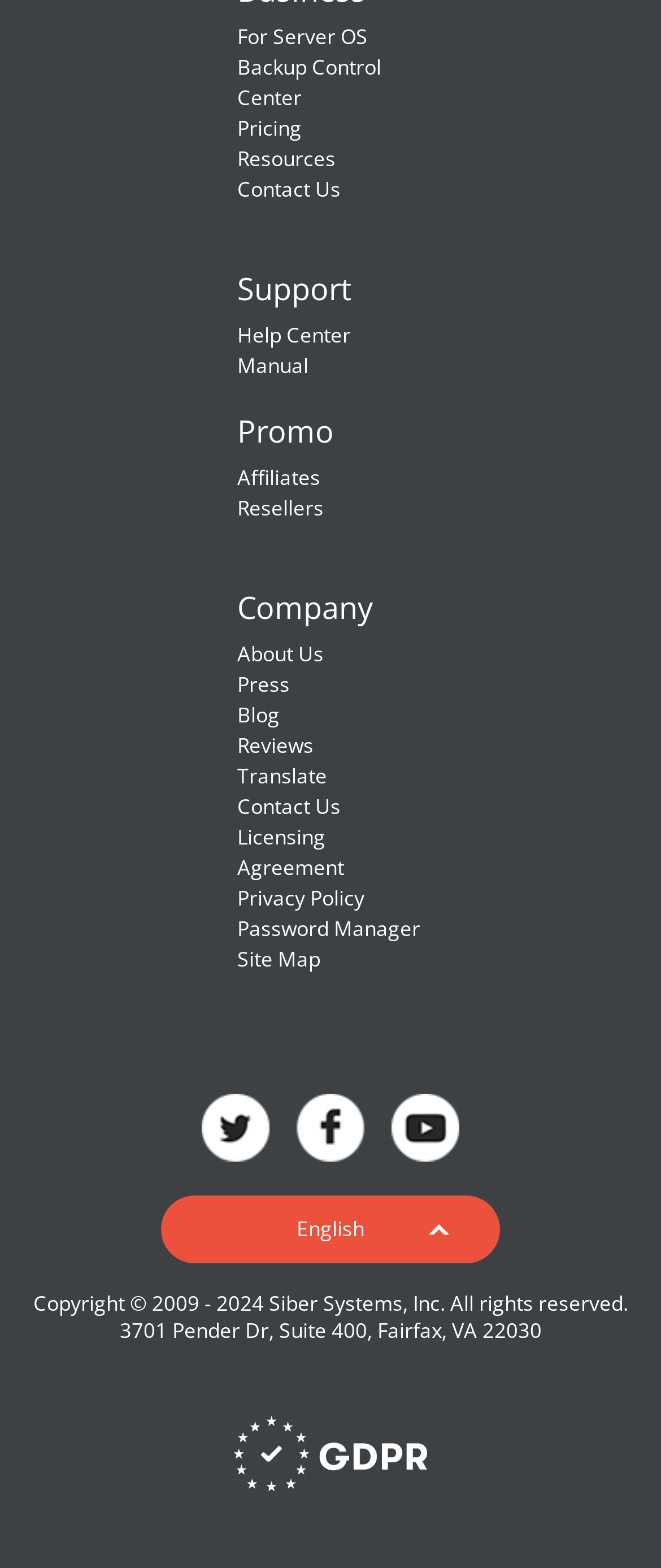Given the element description, predict the bounding box coordinates in the format (top-left x, top-left y, bottom-right x, bottom-right y), using floating point numbers between 0 and 1: Backup Control Center

[0.359, 0.034, 0.577, 0.072]